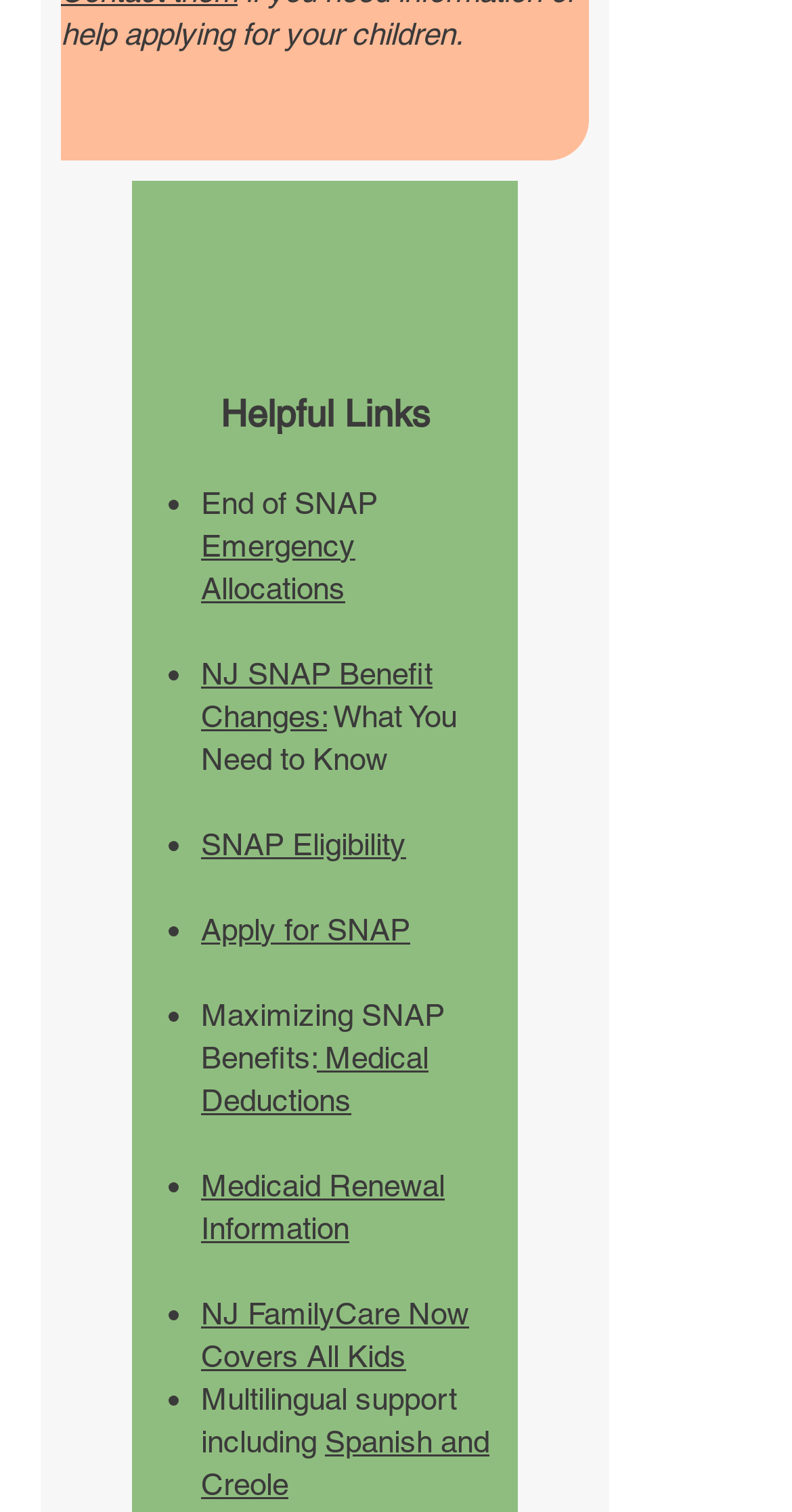Can you find the bounding box coordinates for the UI element given this description: "Apply for SNAP"? Provide the coordinates as four float numbers between 0 and 1: [left, top, right, bottom].

[0.254, 0.603, 0.518, 0.626]